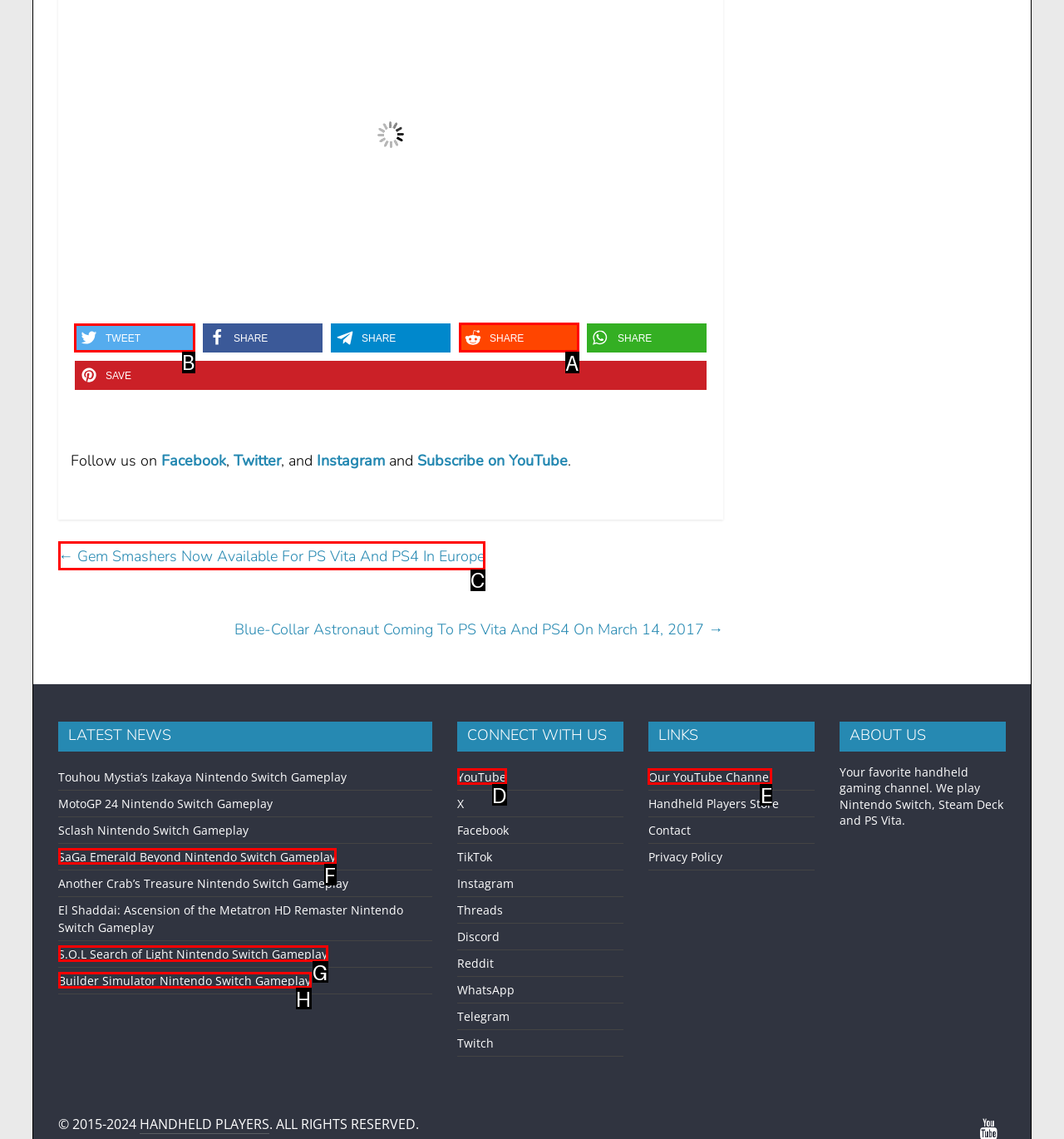Specify which UI element should be clicked to accomplish the task: Share on Twitter. Answer with the letter of the correct choice.

B